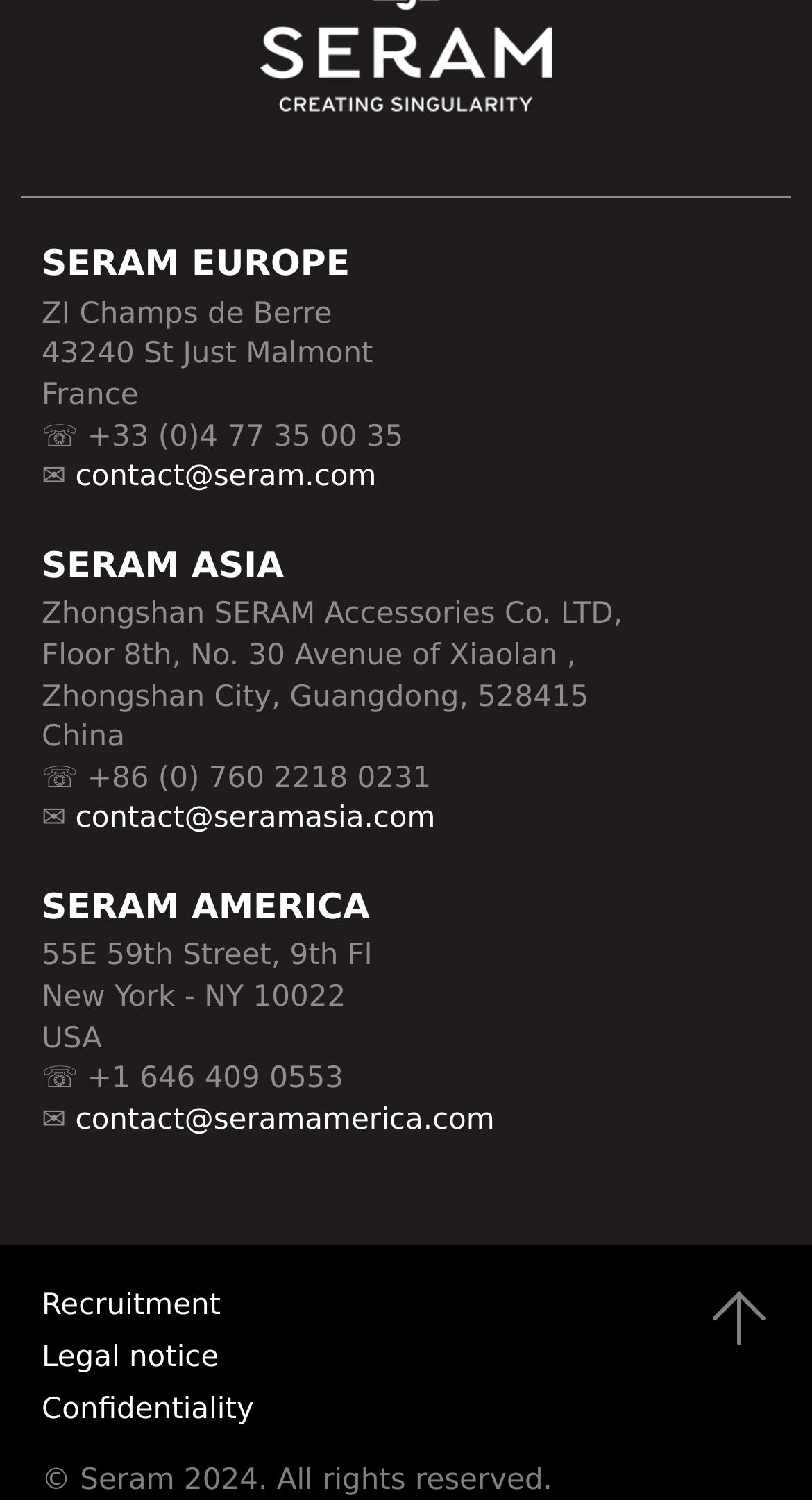Answer the question briefly using a single word or phrase: 
What is the email address of SERAM ASIA?

contact@seramasia.com